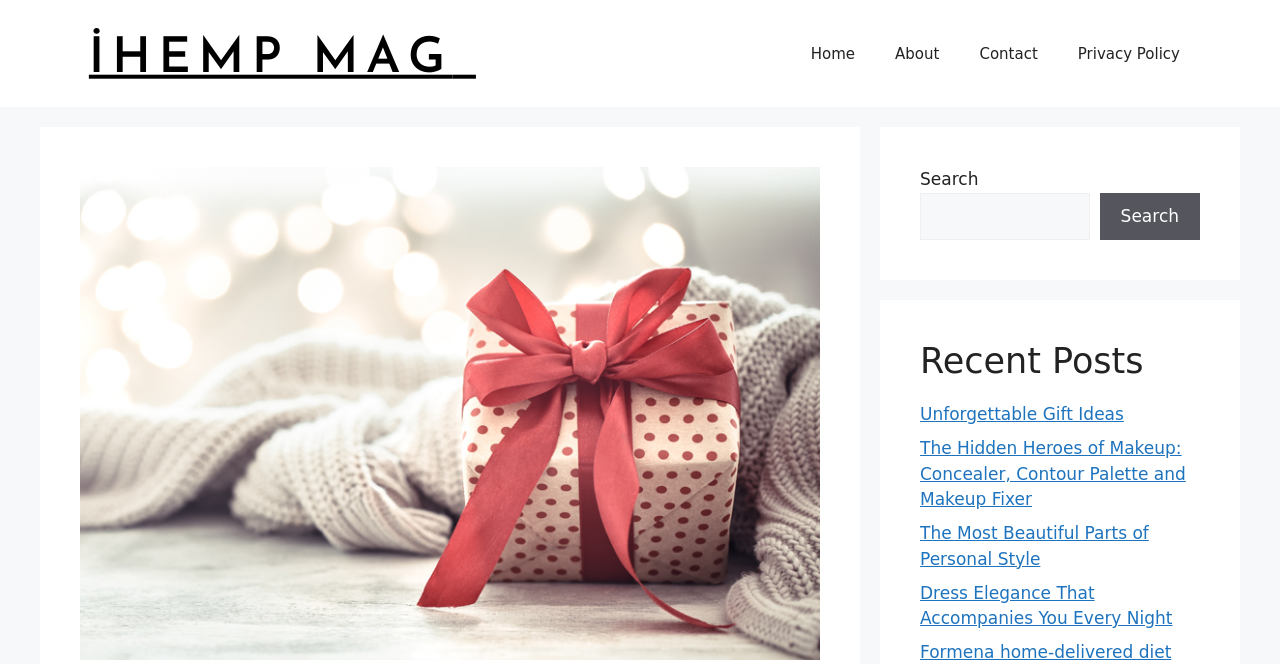Please identify the bounding box coordinates of the region to click in order to complete the task: "Go to Home page". The coordinates must be four float numbers between 0 and 1, specified as [left, top, right, bottom].

[0.618, 0.035, 0.684, 0.126]